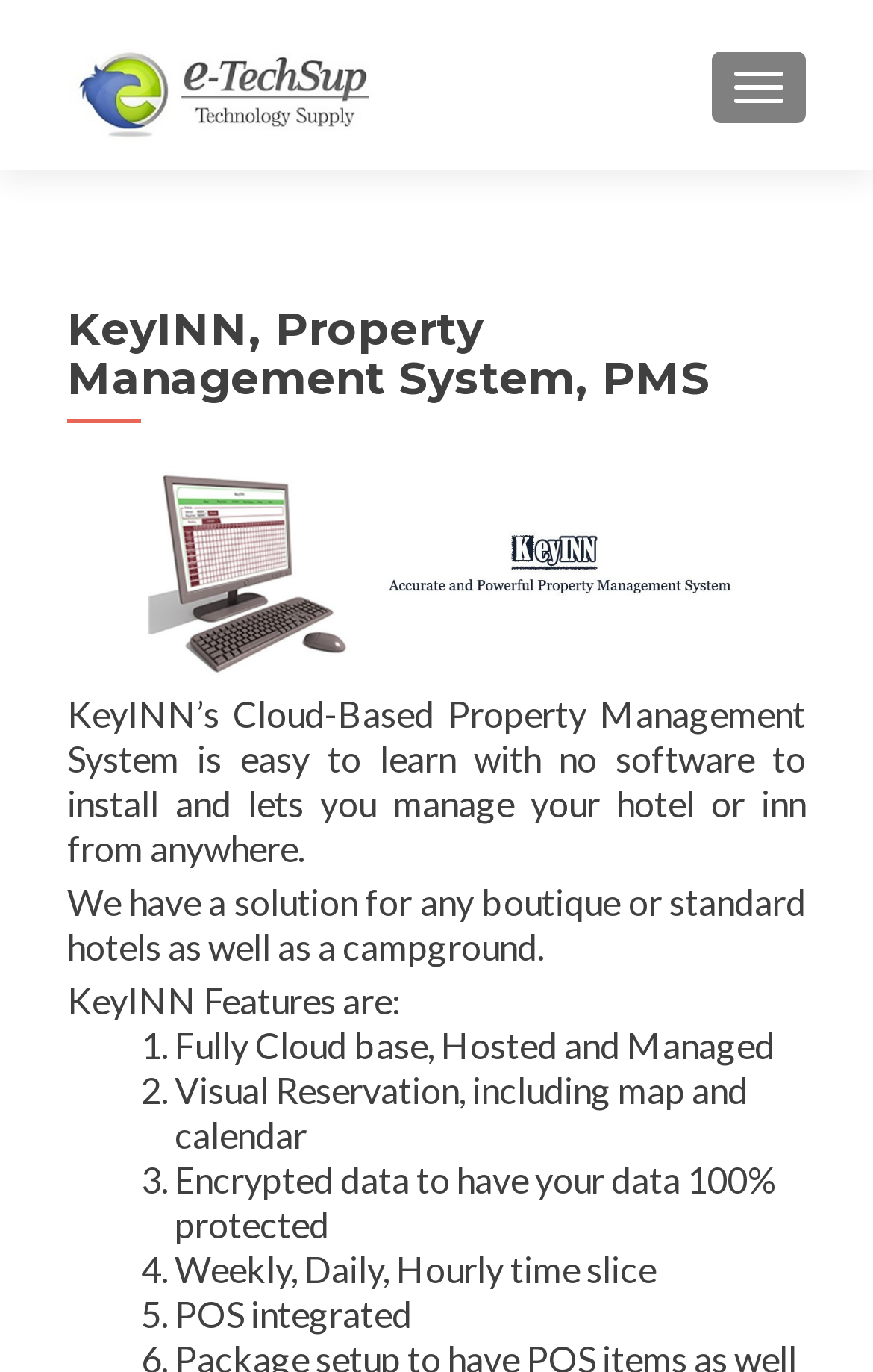Extract the main heading text from the webpage.

KeyINN, Property Management System, PMS